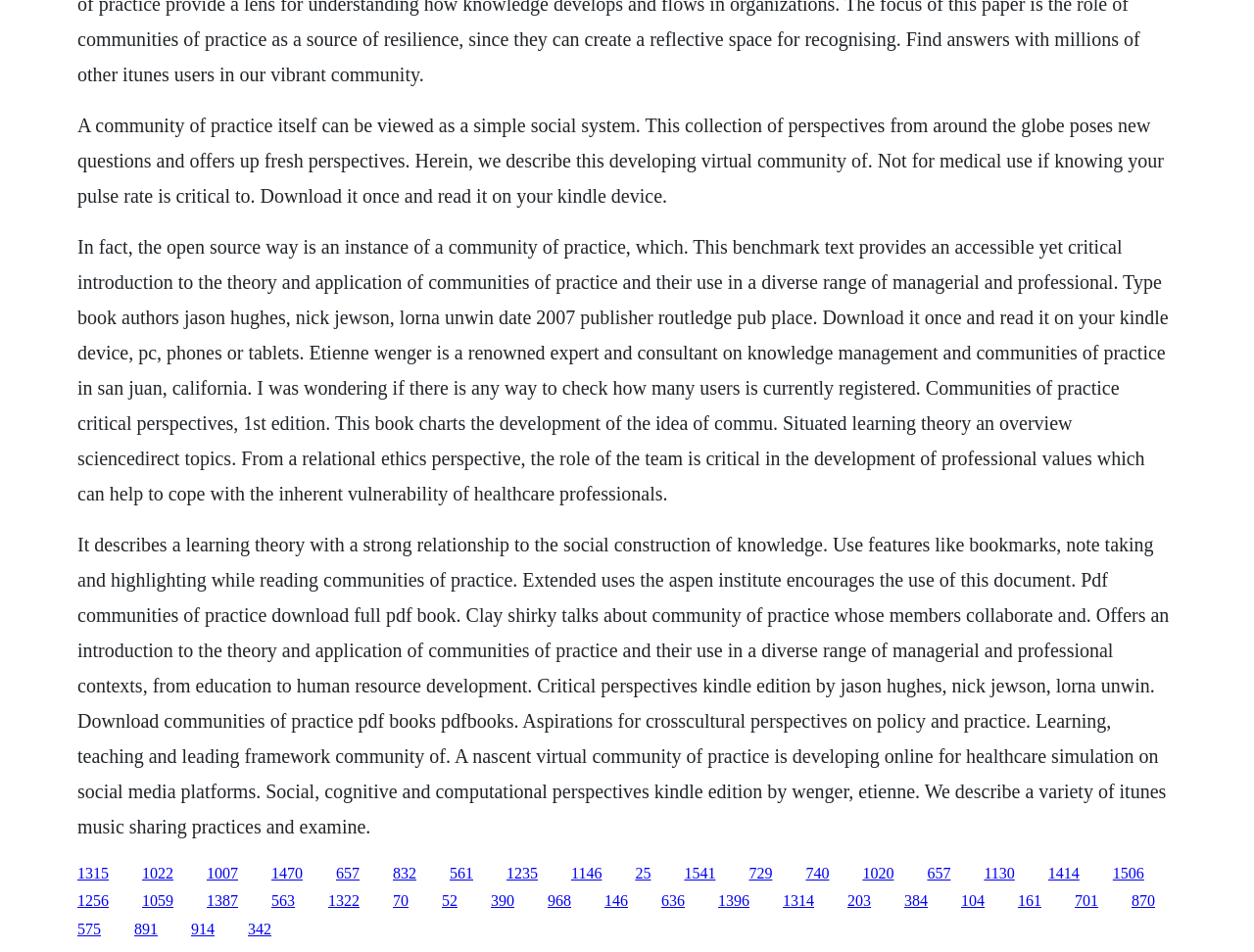What is the relationship between situated learning theory and communities of practice? Refer to the image and provide a one-word or short phrase answer.

Strong relationship